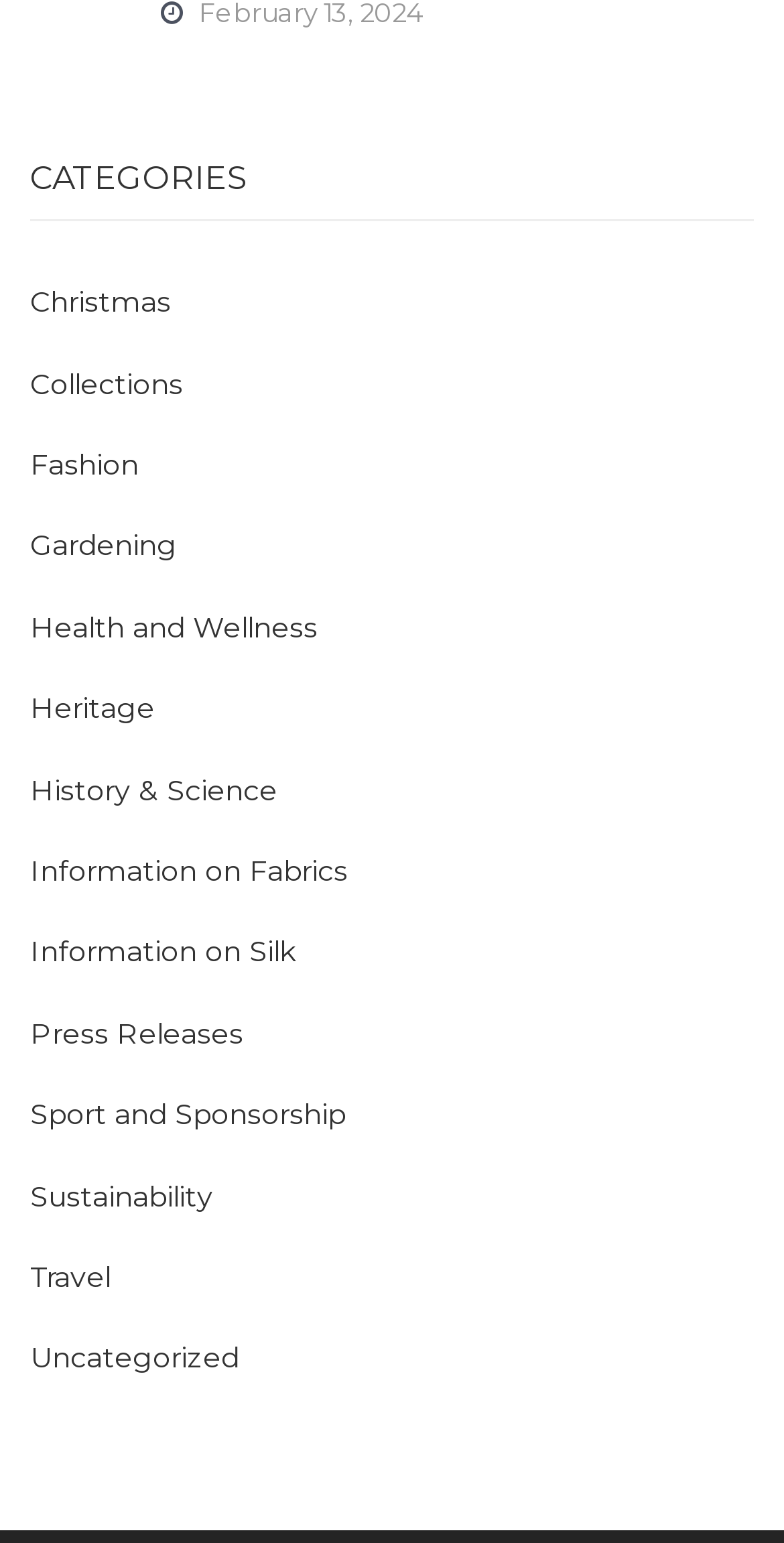Based on the element description: "Uncategorized", identify the bounding box coordinates for this UI element. The coordinates must be four float numbers between 0 and 1, listed as [left, top, right, bottom].

[0.038, 0.868, 0.305, 0.892]